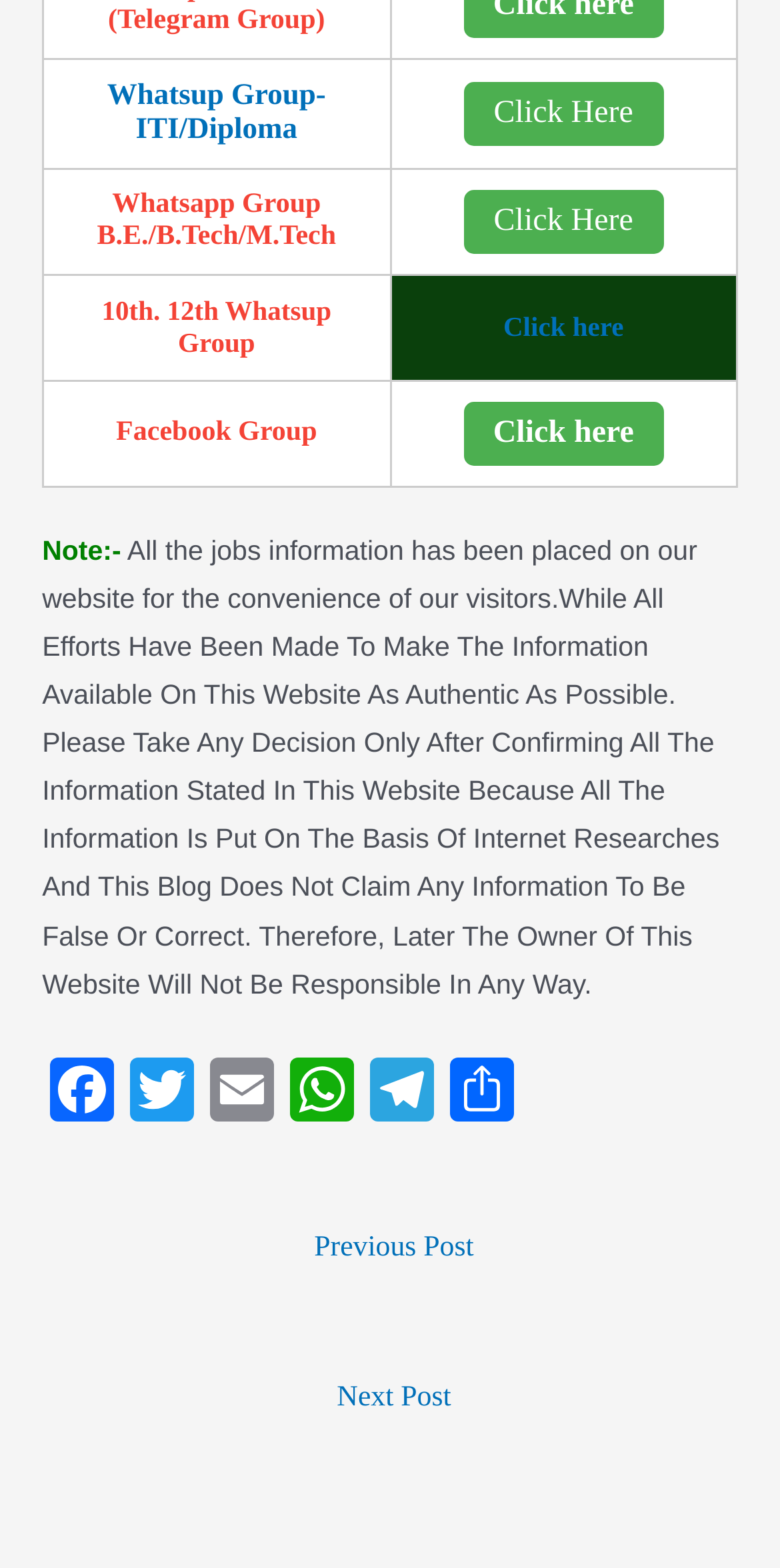Please answer the following query using a single word or phrase: 
What is the name of the first WhatsApp group?

Whatsup Group-ITI/Diploma